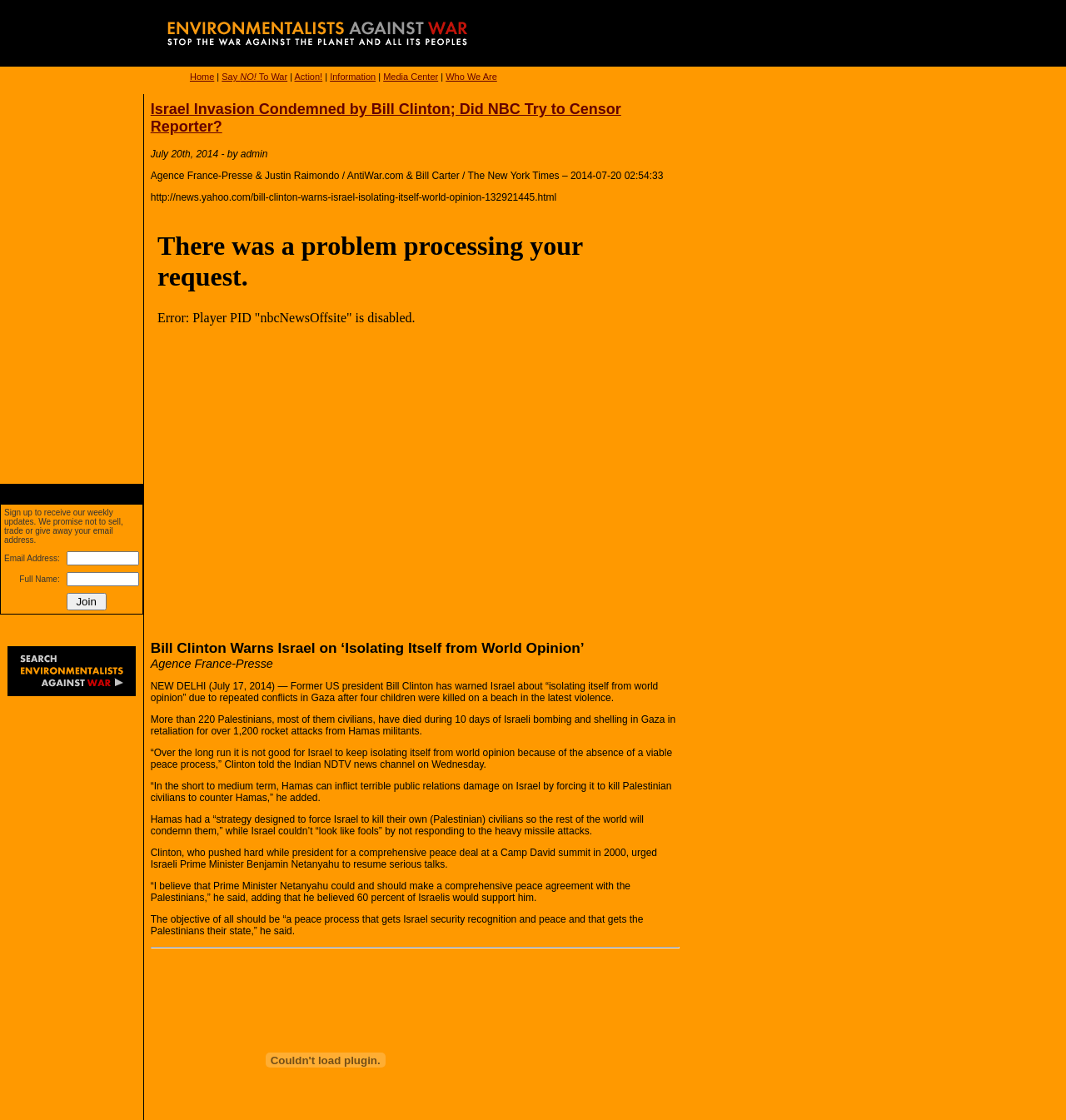What is the purpose of the form in the right sidebar?
Based on the image content, provide your answer in one word or a short phrase.

To sign up for weekly updates